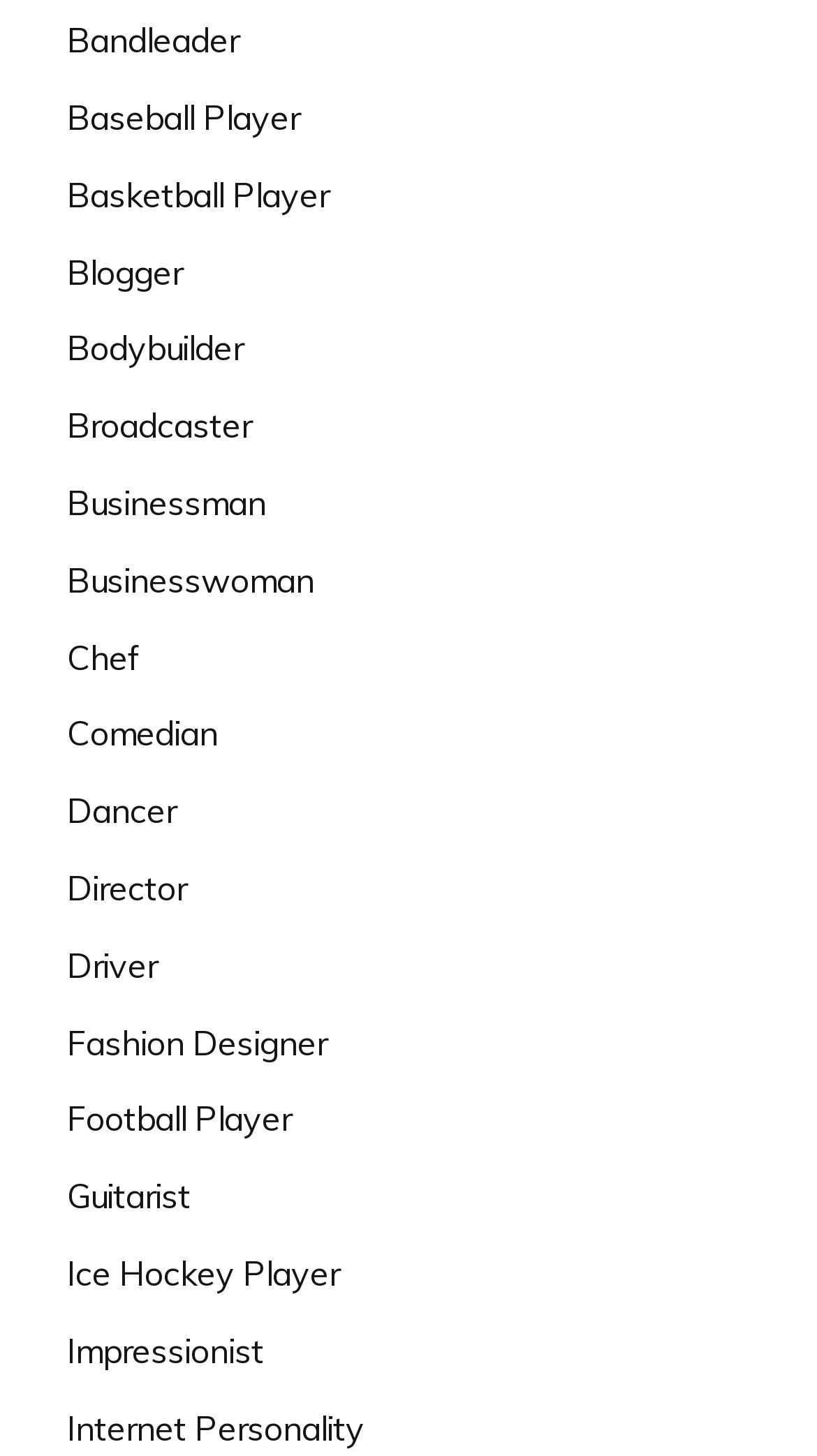Please provide a comprehensive response to the question based on the details in the image: Is there a link for 'Teacher'?

I searched through the list of links on the webpage and did not find one corresponding to the occupation 'Teacher'.